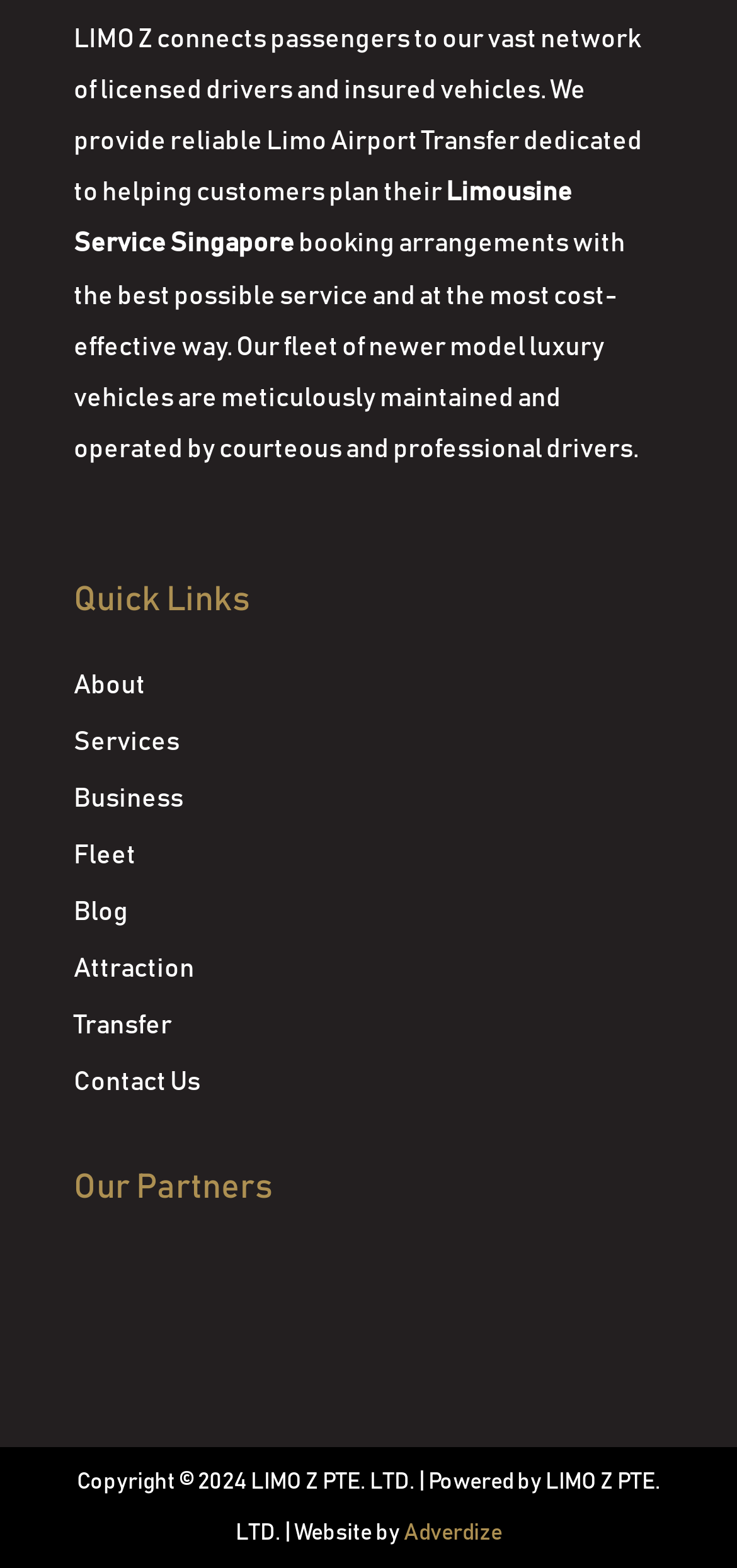Please determine the bounding box coordinates of the element to click on in order to accomplish the following task: "Visit Adverdize". Ensure the coordinates are four float numbers ranging from 0 to 1, i.e., [left, top, right, bottom].

[0.547, 0.97, 0.681, 0.985]